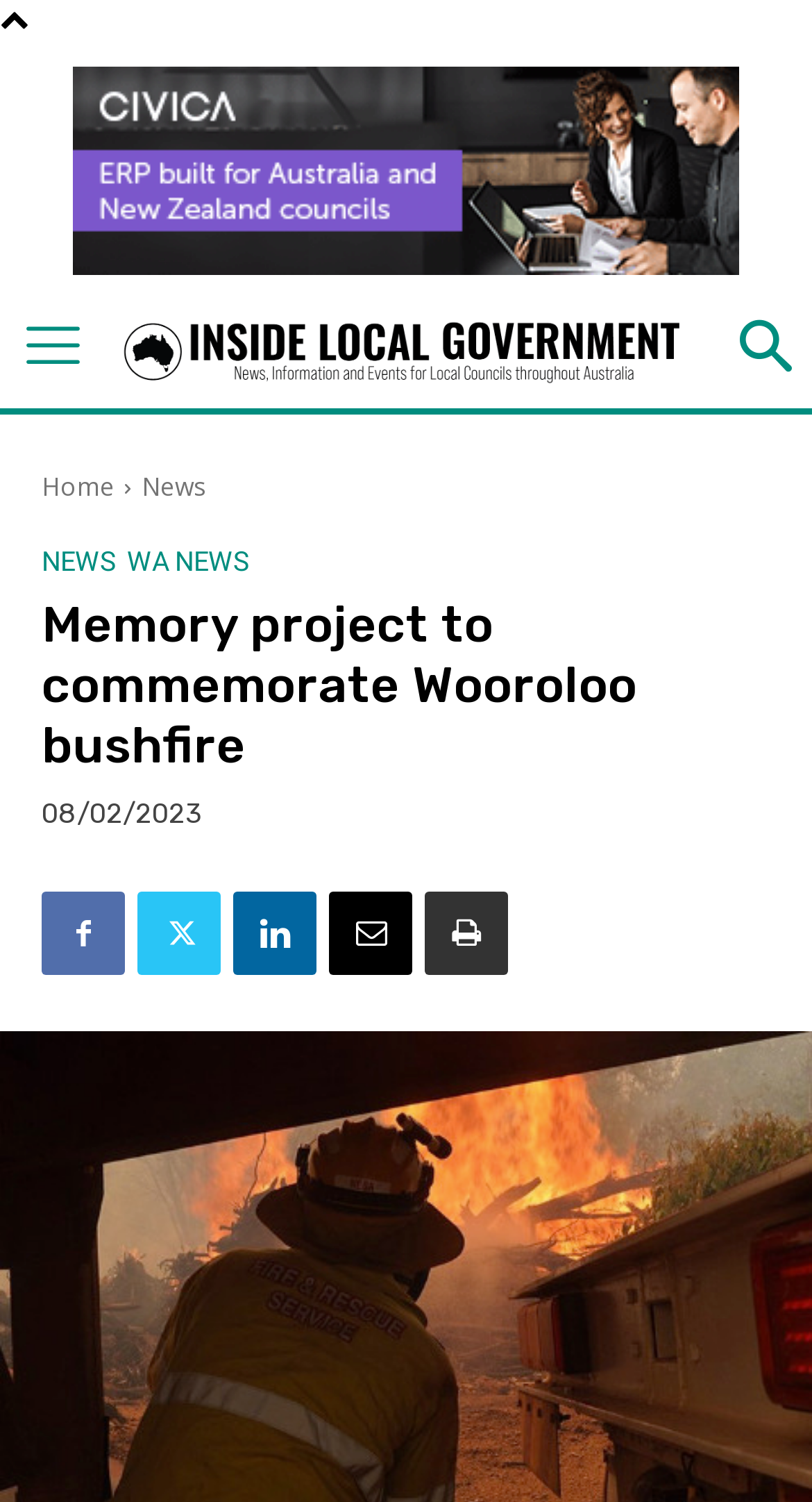Refer to the image and provide a thorough answer to this question:
How many navigation links are there?

There are three navigation links at the top of the webpage, which are 'Home', 'News', and 'WA NEWS'. These links are clickable and lead to different sections of the website.